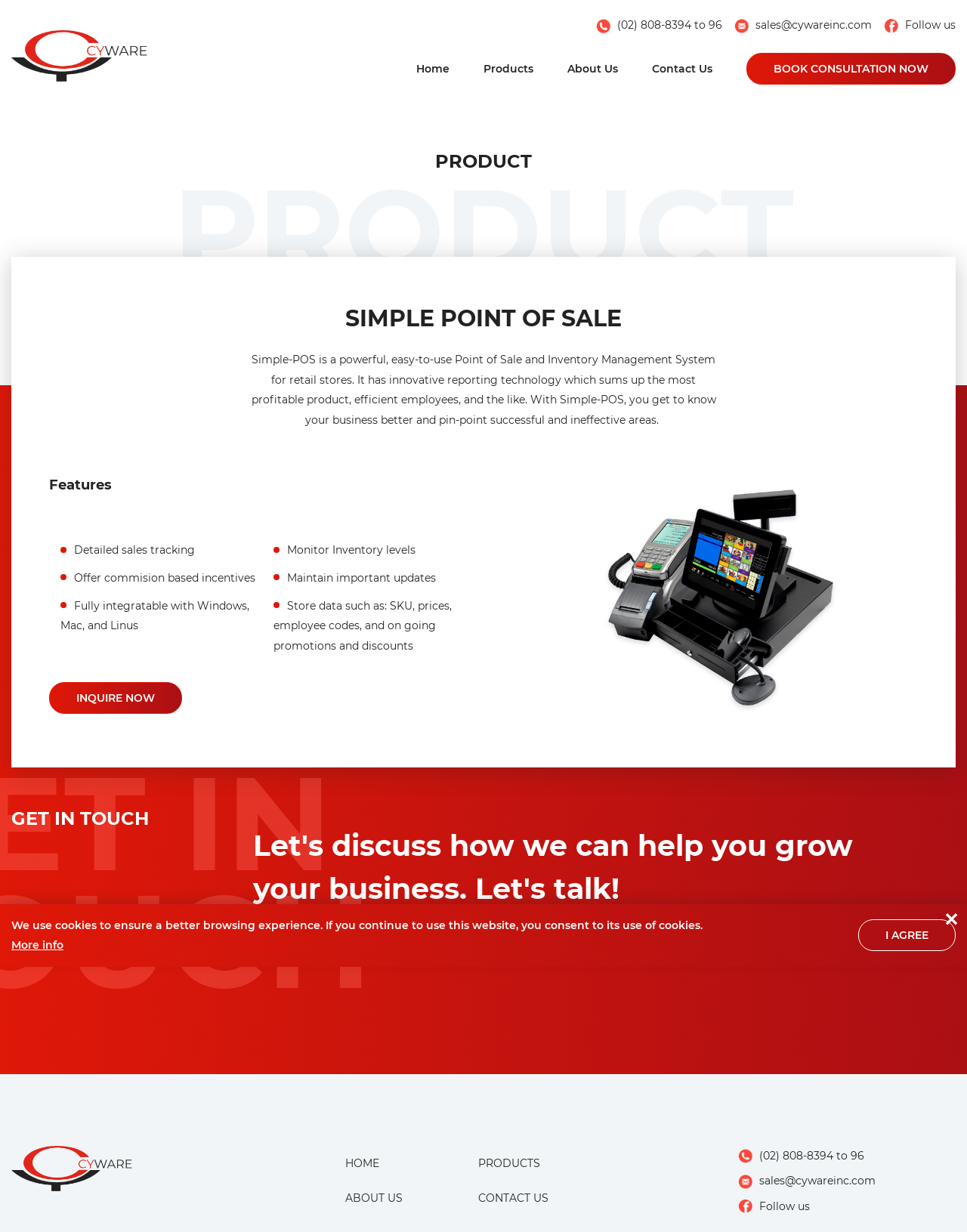Answer the question below in one word or phrase:
What is the purpose of Simple-POS?

Point of Sale and Inventory Management System